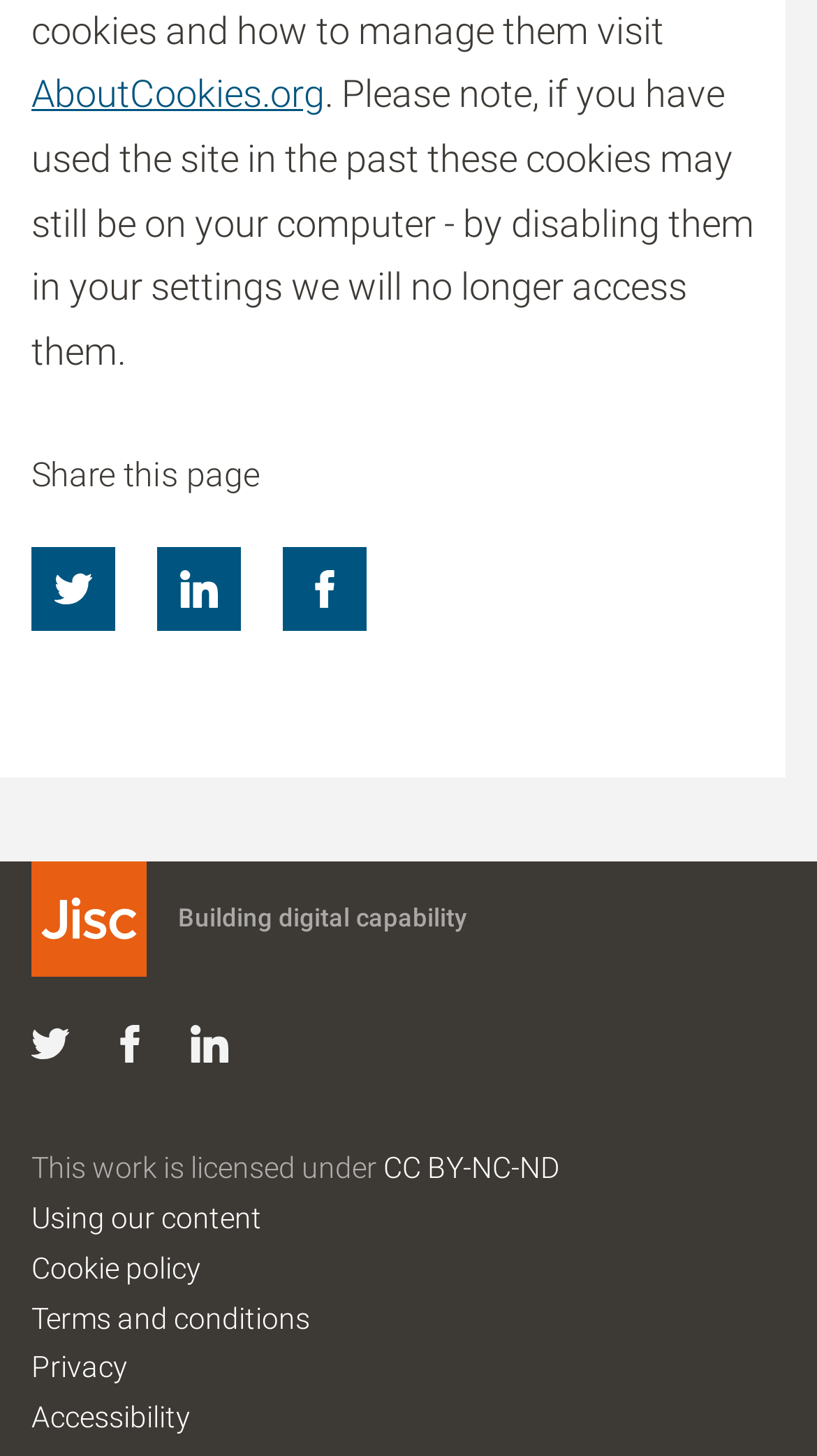Identify the bounding box of the HTML element described here: "Accessibility". Provide the coordinates as four float numbers between 0 and 1: [left, top, right, bottom].

[0.038, 0.962, 0.233, 0.985]